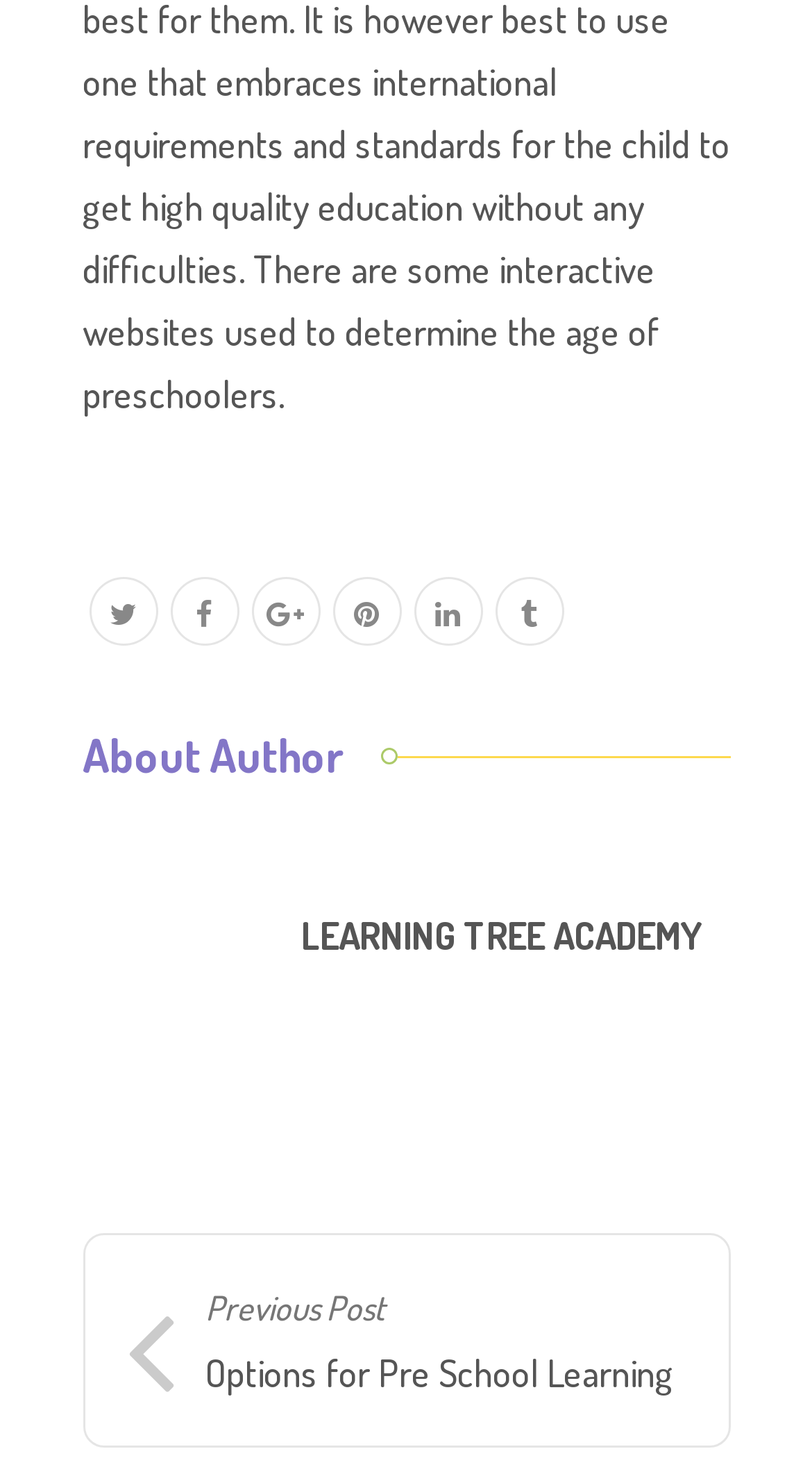Review the image closely and give a comprehensive answer to the question: What is the title of the academy?

I found a heading element with the text 'LEARNING TREE ACADEMY', which is likely to be the title of the academy.